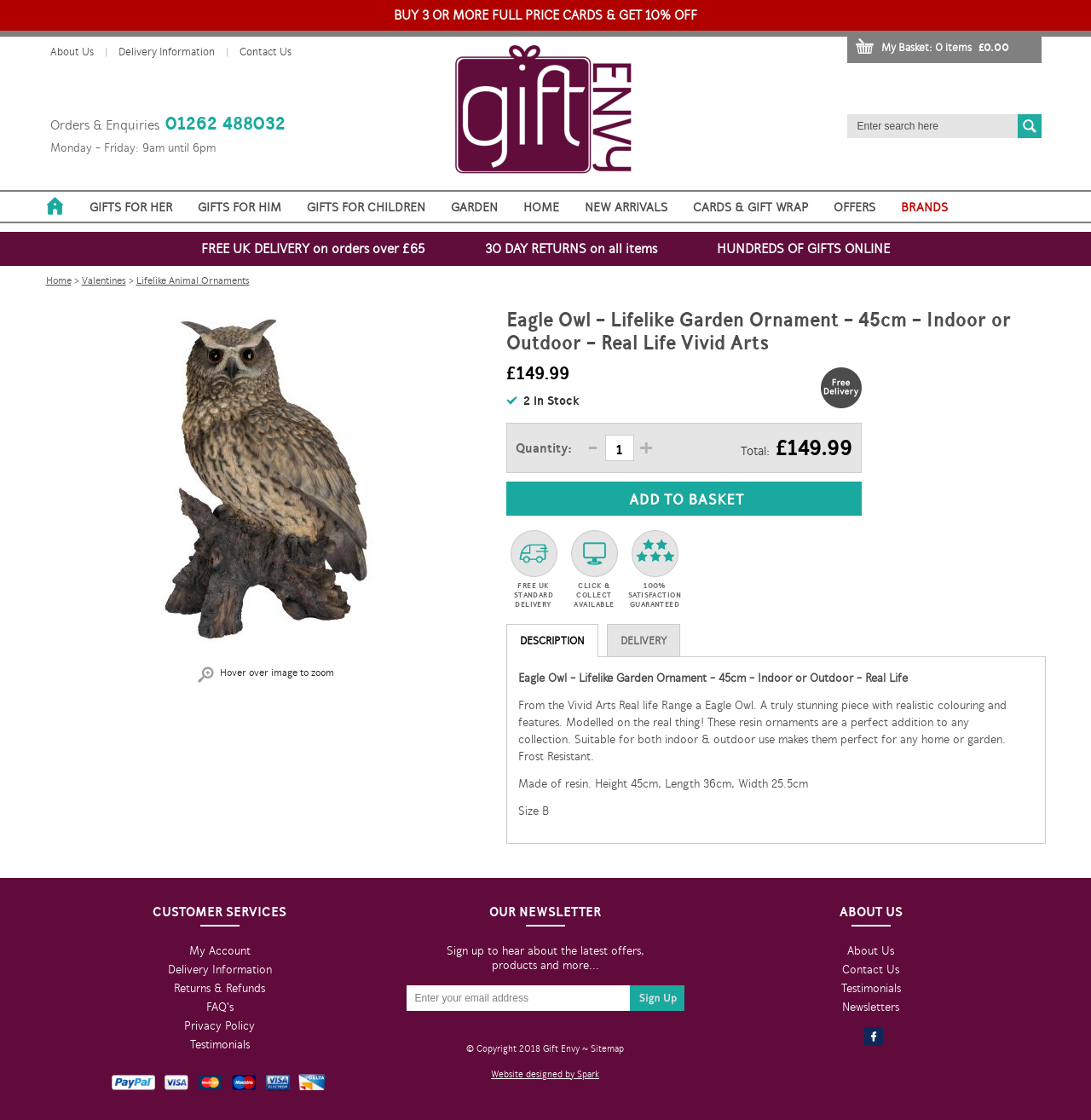How many items are in stock for the Eagle Owl ornament?
Using the visual information, respond with a single word or phrase.

2